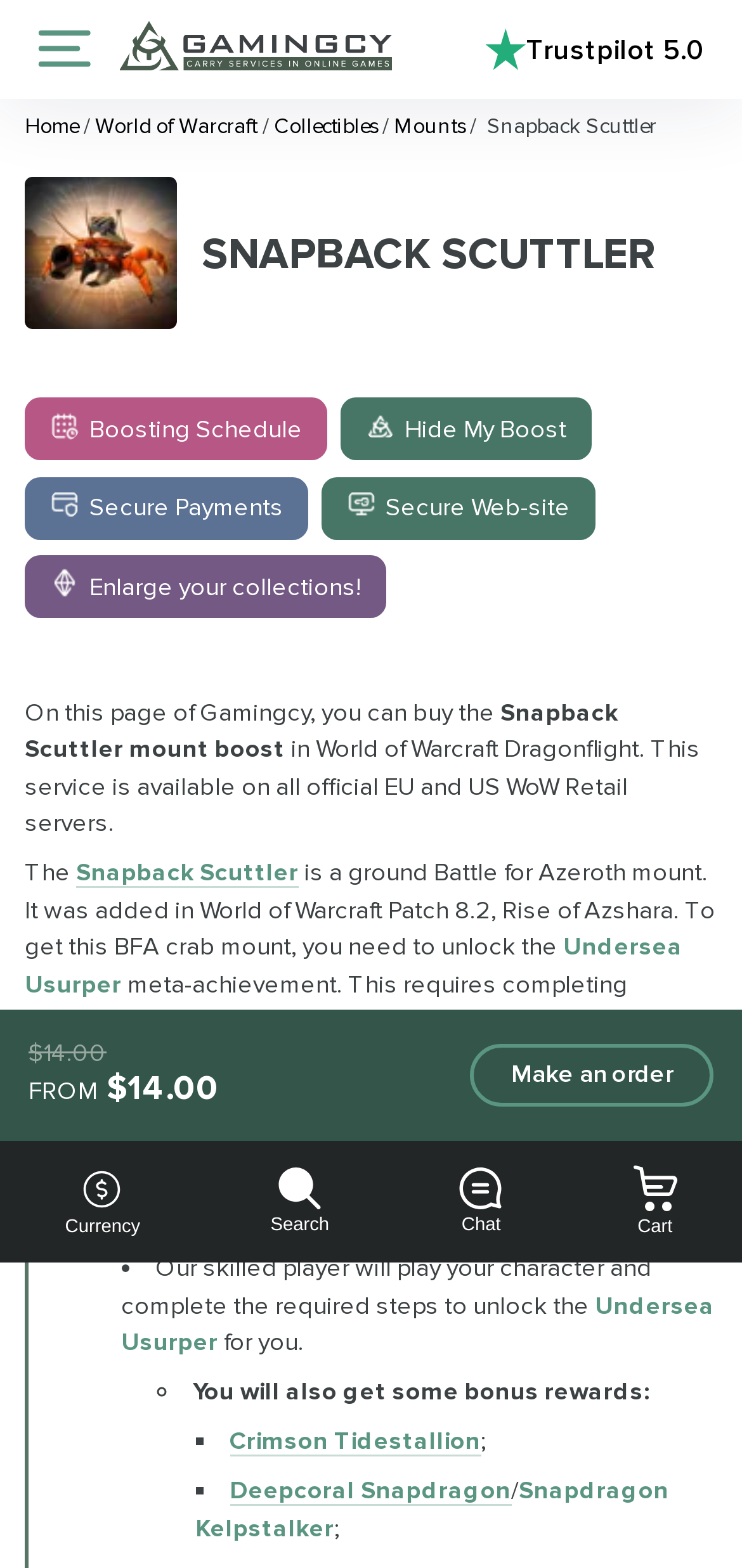What is the purpose of the 'Make an order' button?
Give a thorough and detailed response to the question.

I found the answer by looking at the button 'Make an order' and its position on the webpage, which suggests that it is used to purchase the boost service.